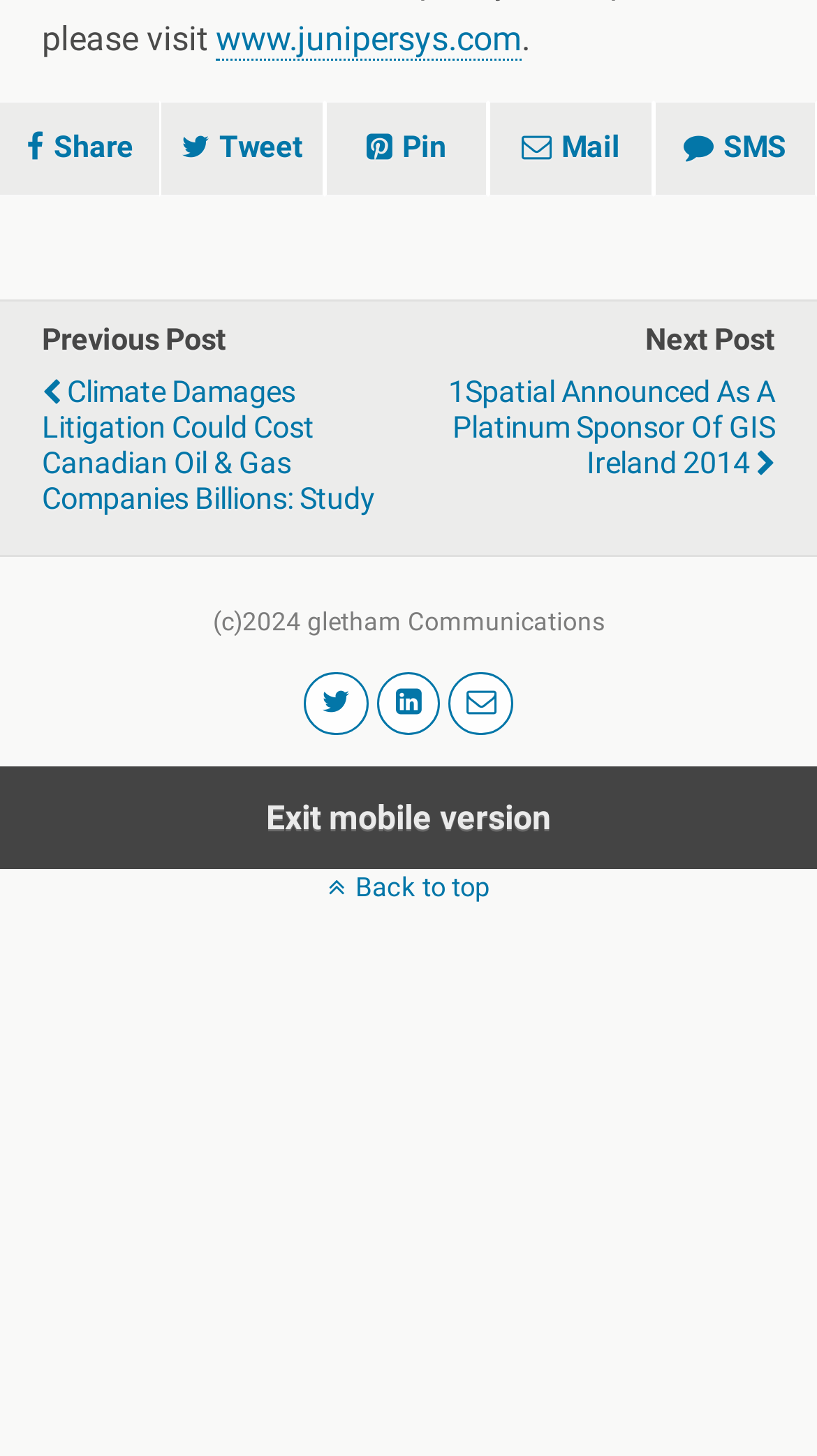Consider the image and give a detailed and elaborate answer to the question: 
How many social media sharing options are available?

I counted the number of social media sharing options available on the webpage, which are Share, Tweet, Pin, and Mail, so there are 4 options.